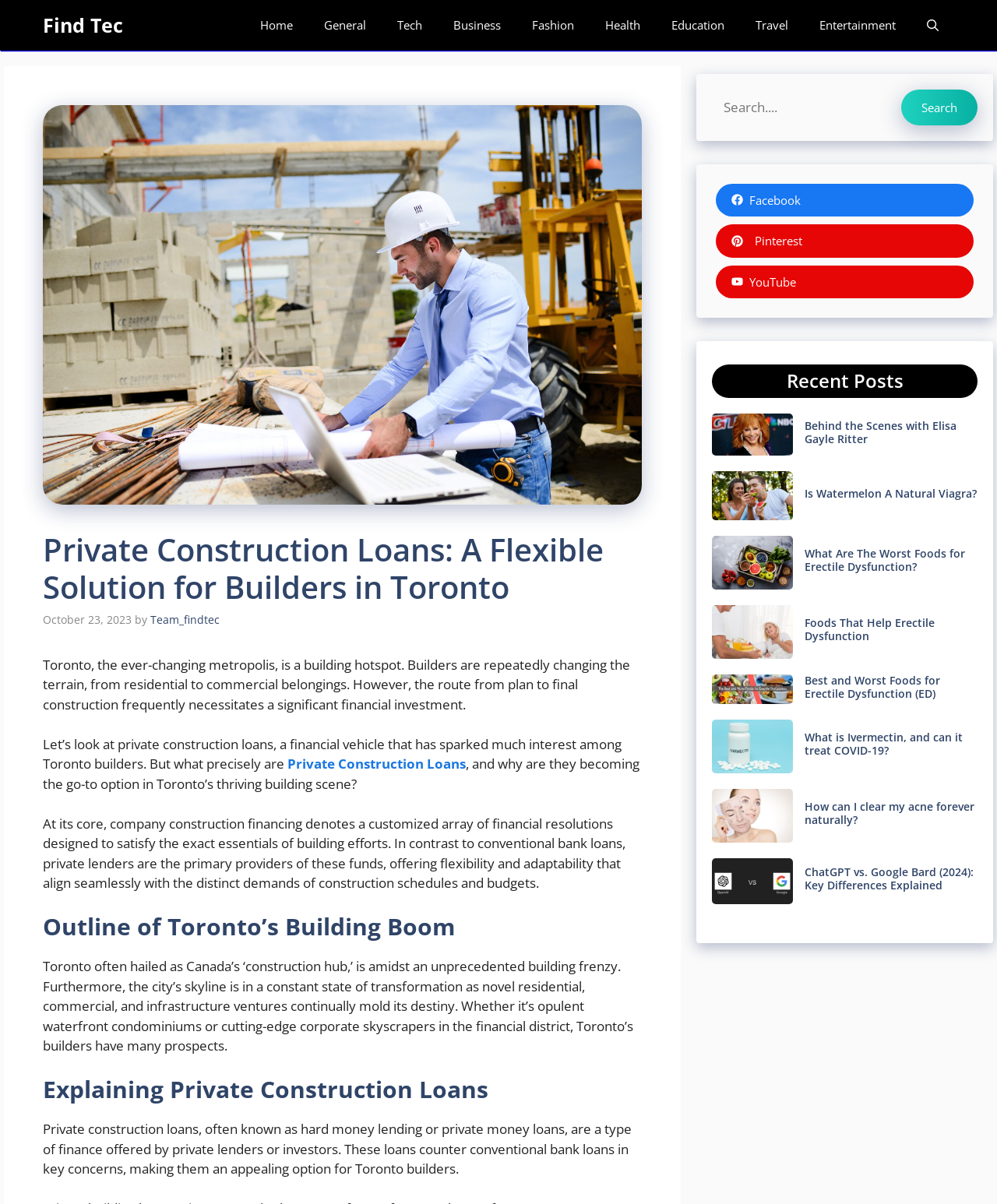What is the main topic of this webpage?
Refer to the image and provide a concise answer in one word or phrase.

Private Construction Loans